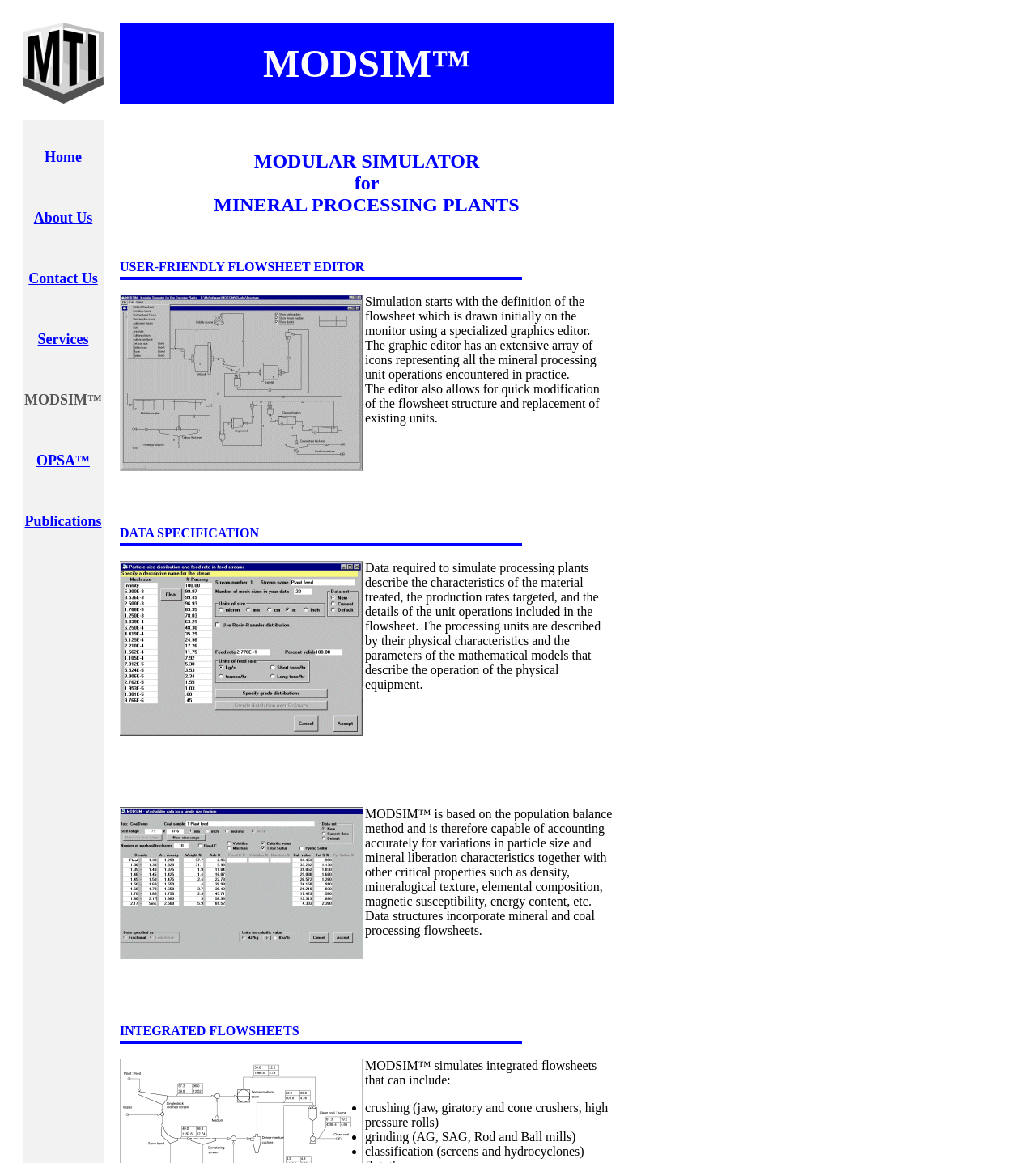What is the text of the first heading?
Please provide a single word or phrase as your answer based on the screenshot.

Home